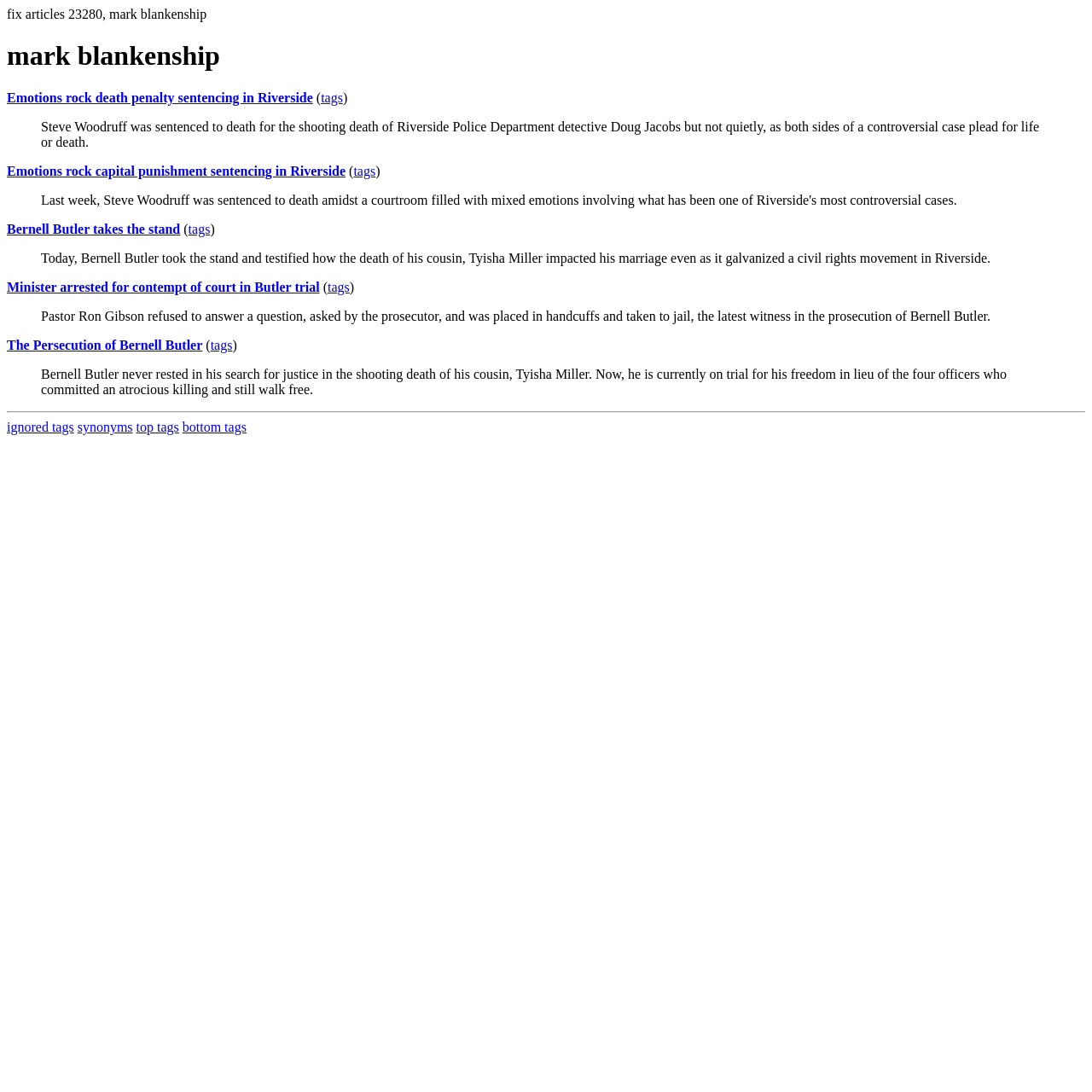Determine the bounding box coordinates for the area you should click to complete the following instruction: "Filter classes".

None